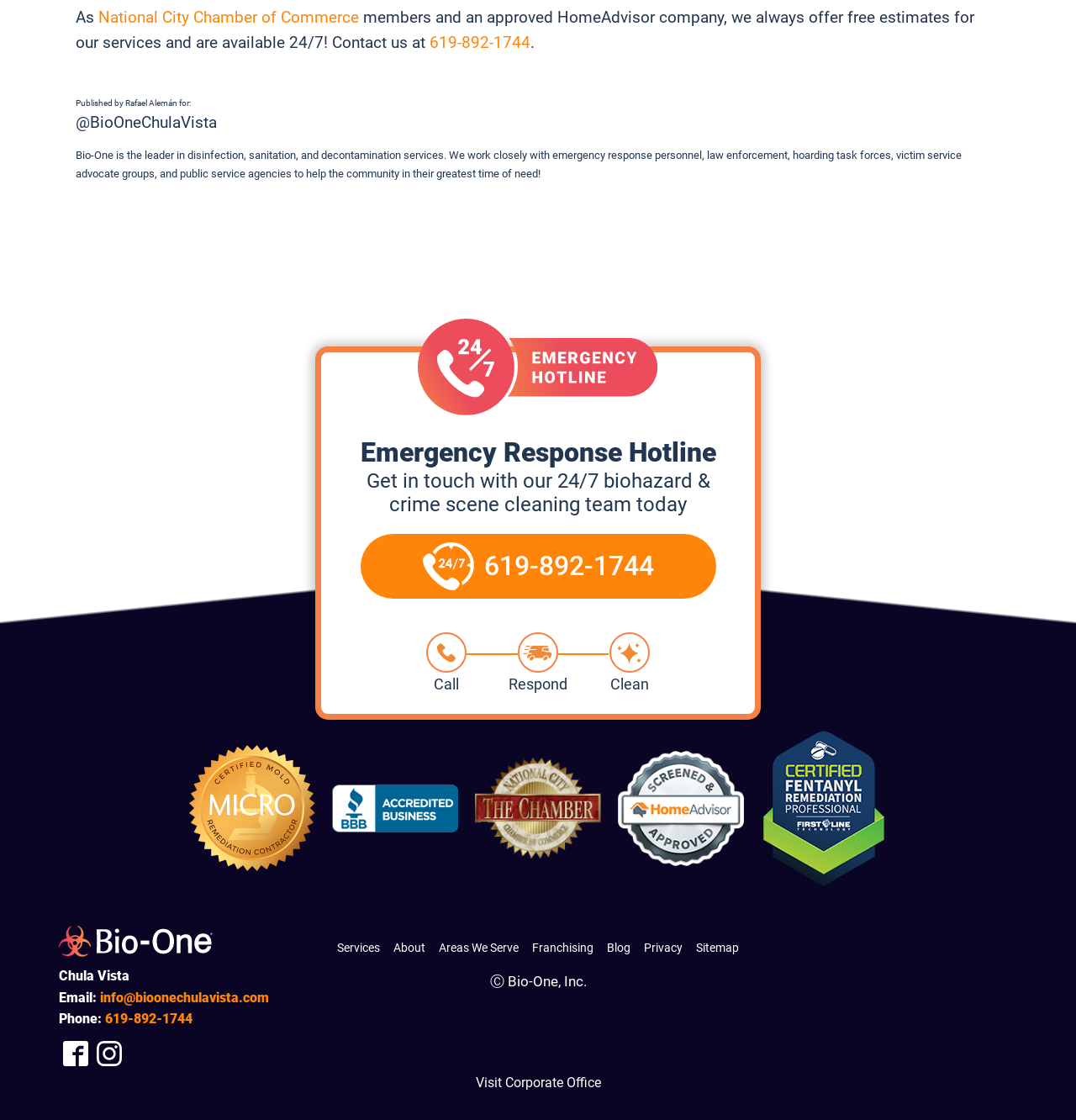Highlight the bounding box coordinates of the region I should click on to meet the following instruction: "Get emergency response hotline".

[0.335, 0.477, 0.665, 0.535]